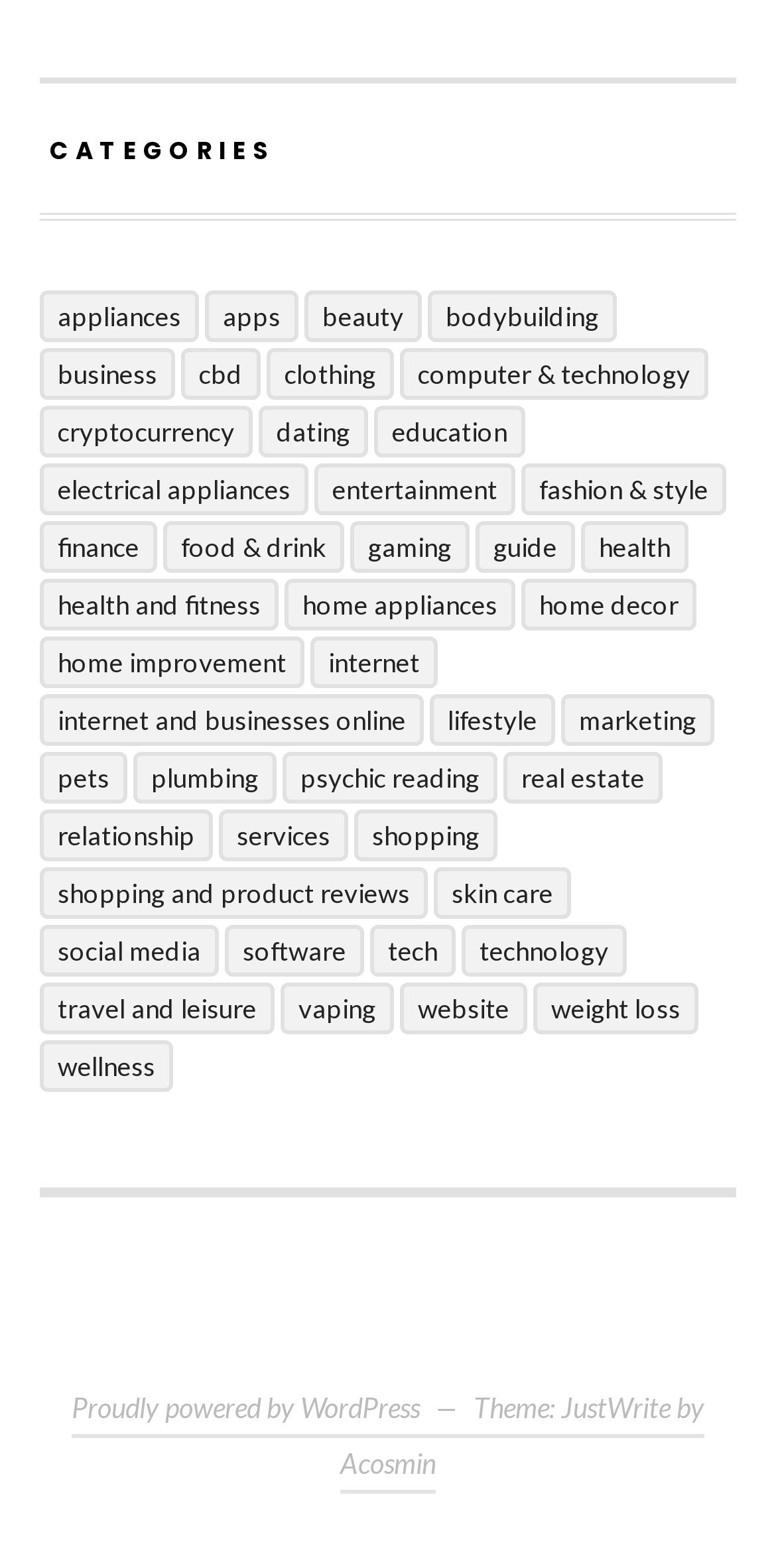Using the details from the image, please elaborate on the following question: How many categories are listed on this webpage?

I counted the number of links under the 'CATEGORIES' heading, and there are 28 links, each representing a category.